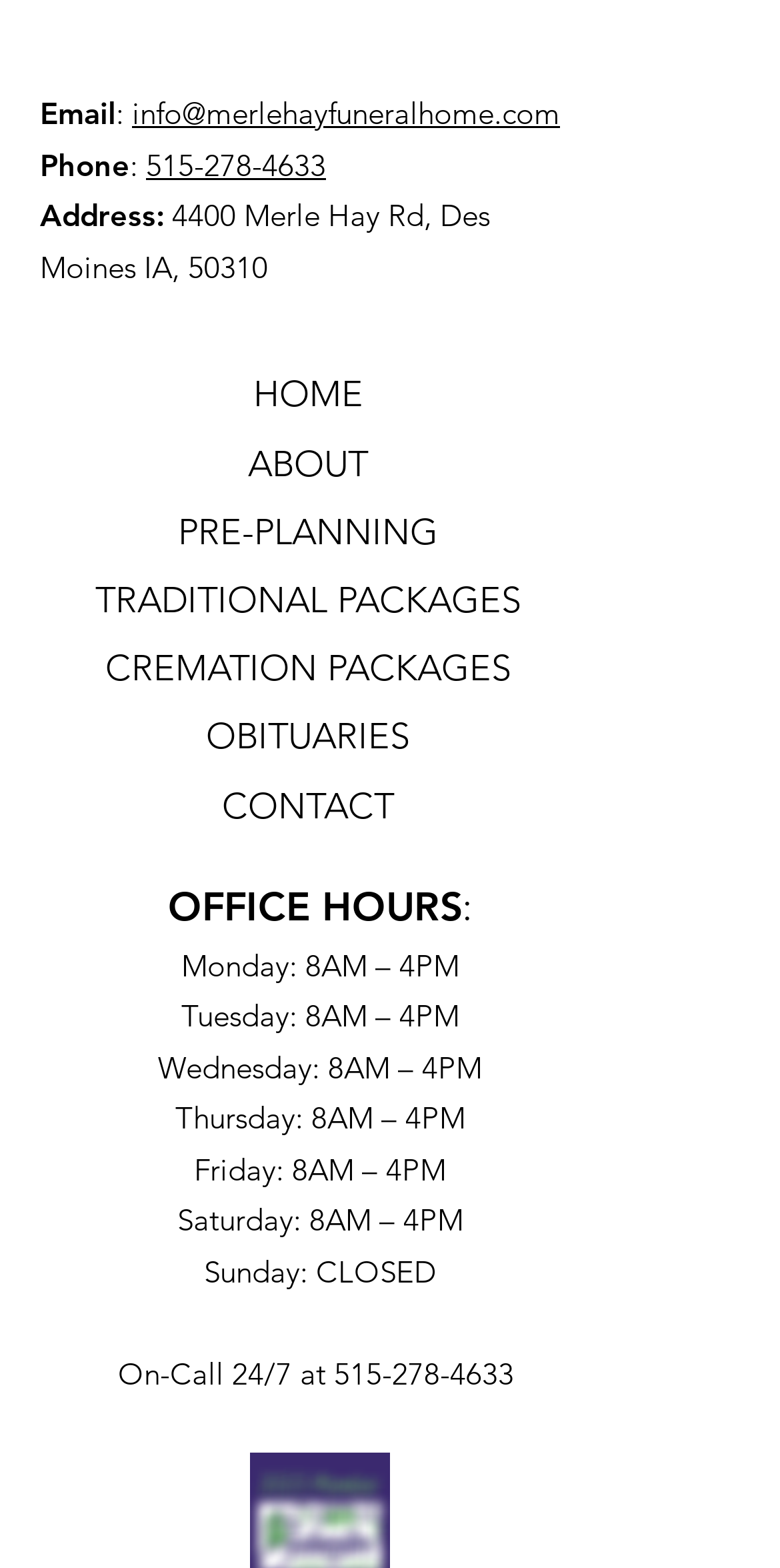Identify the bounding box coordinates of the clickable section necessary to follow the following instruction: "check office hours". The coordinates should be presented as four float numbers from 0 to 1, i.e., [left, top, right, bottom].

[0.215, 0.562, 0.592, 0.593]